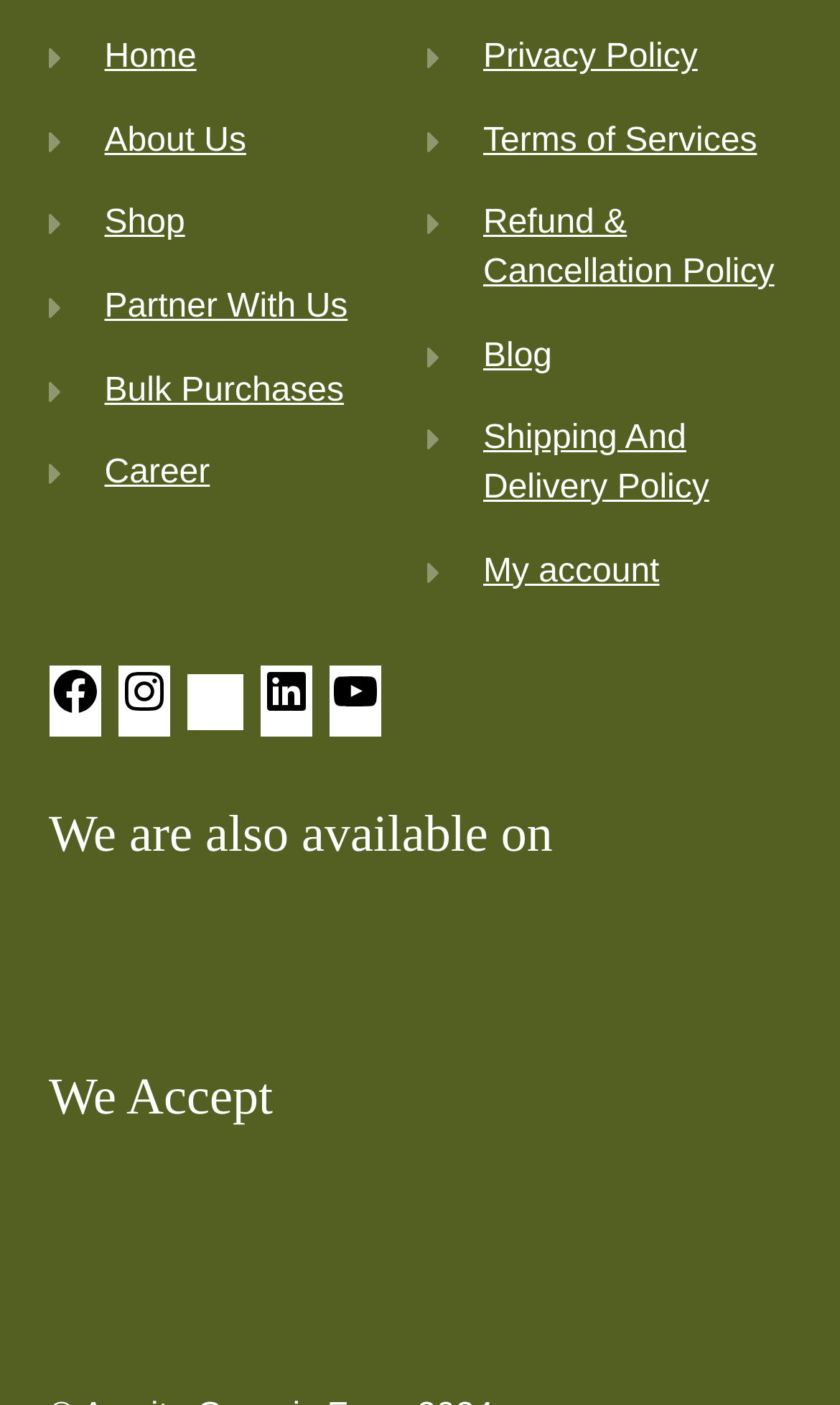Using the description "Blog", predict the bounding box of the relevant HTML element.

[0.575, 0.24, 0.657, 0.266]